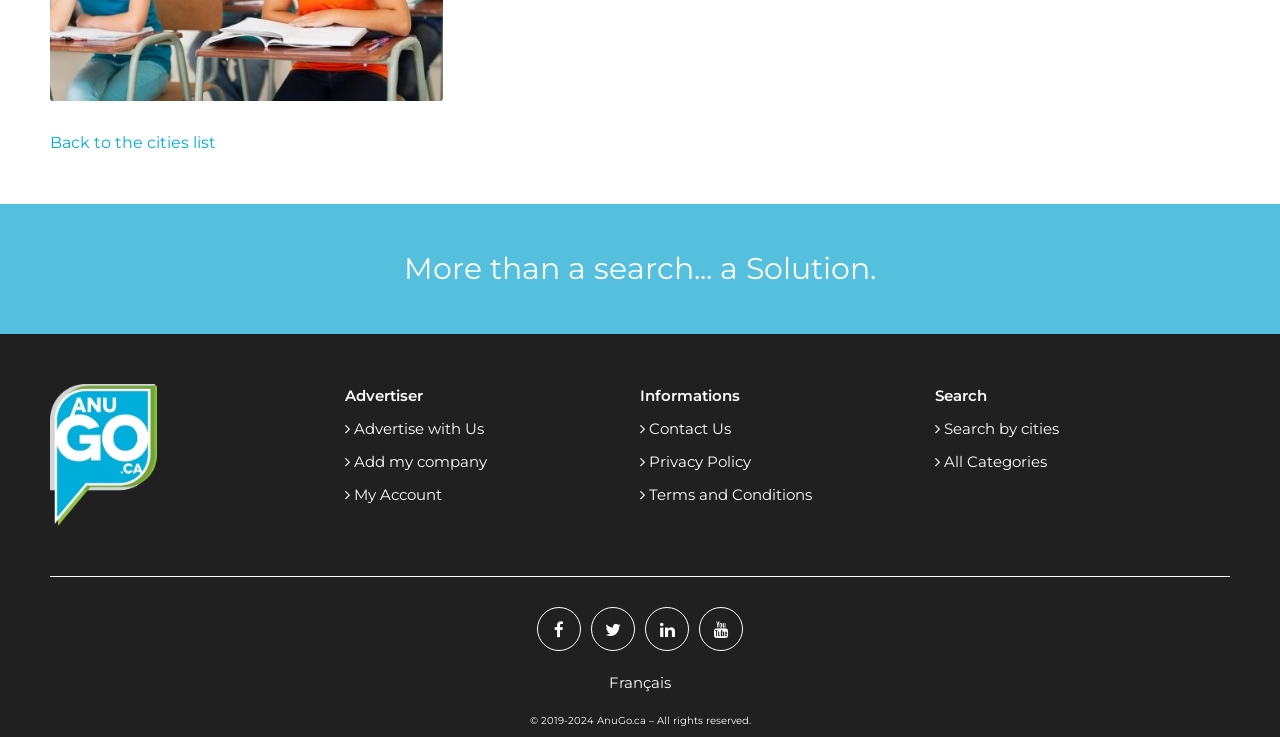Identify the coordinates of the bounding box for the element described below: "value="Submit"". Return the coordinates as four float numbers between 0 and 1: [left, top, right, bottom].

None